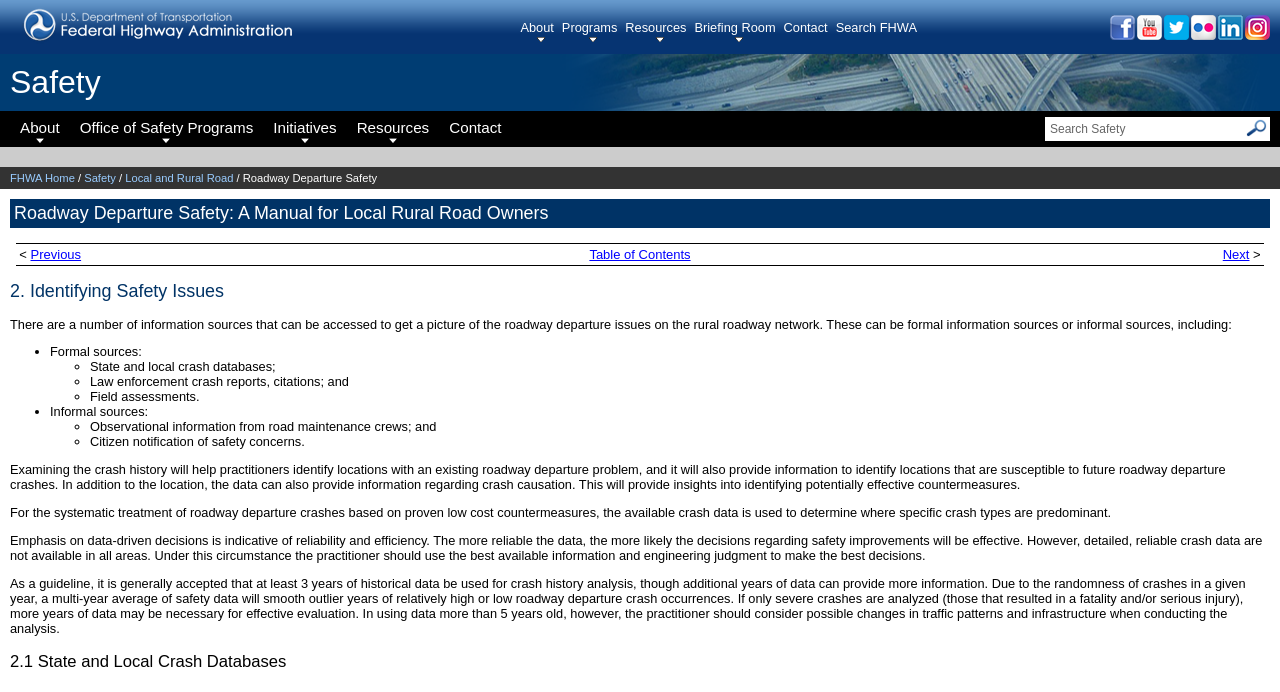Pinpoint the bounding box coordinates of the element that must be clicked to accomplish the following instruction: "Go to About". The coordinates should be in the format of four float numbers between 0 and 1, i.e., [left, top, right, bottom].

[0.407, 0.026, 0.439, 0.064]